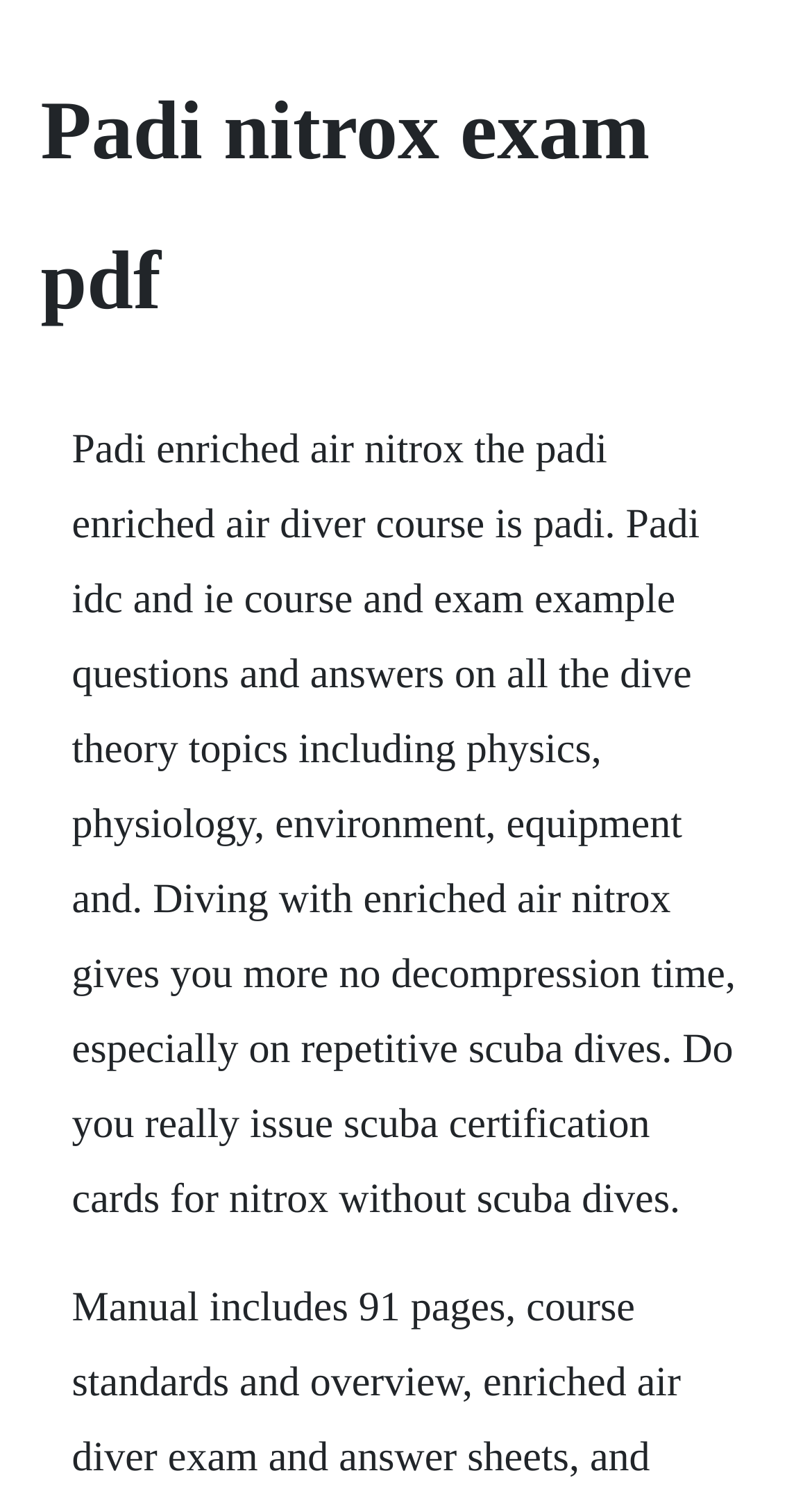Find the primary header on the webpage and provide its text.

Padi nitrox exam pdf